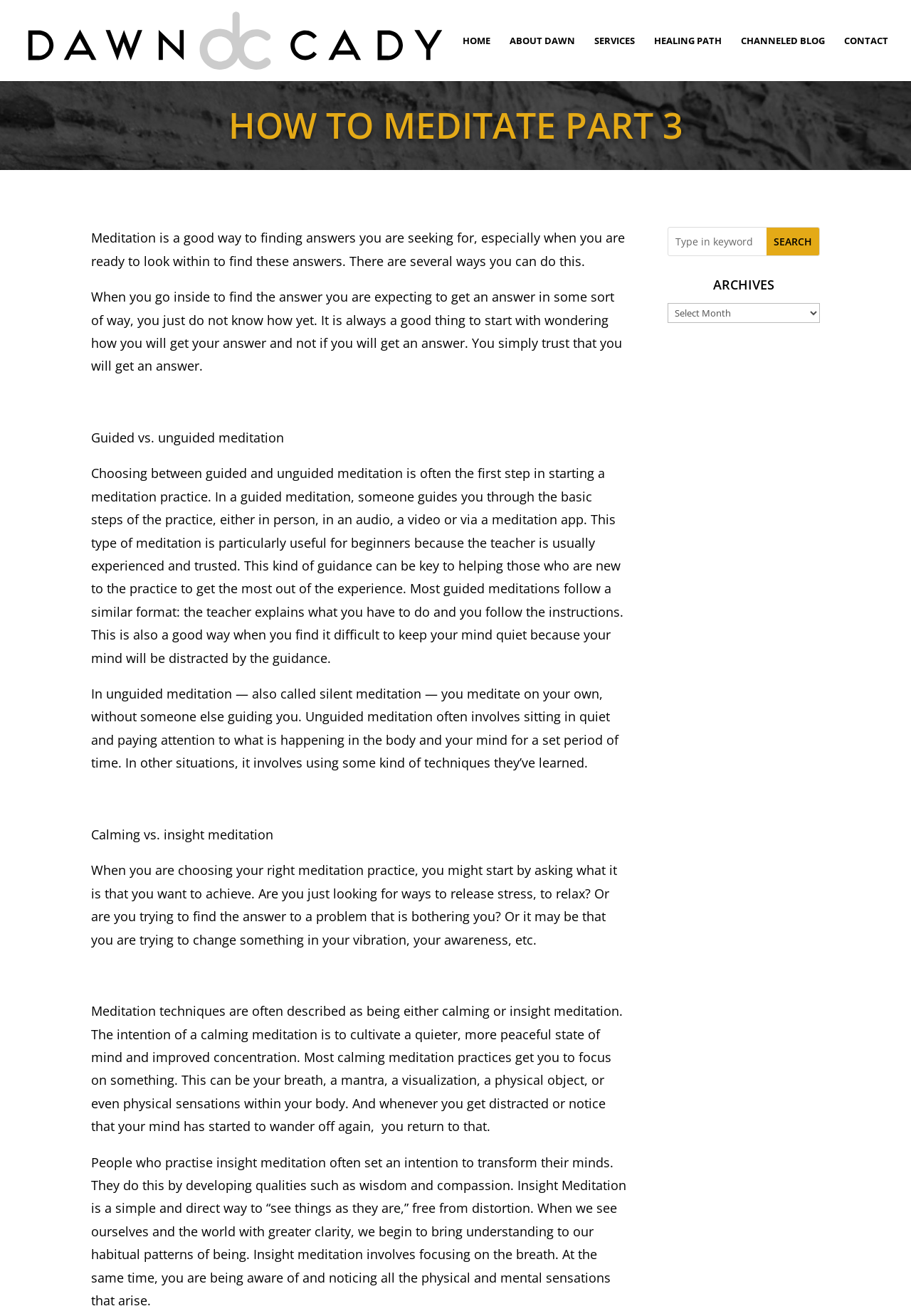Highlight the bounding box coordinates of the element you need to click to perform the following instruction: "Click on the 'HOME' link."

[0.508, 0.027, 0.538, 0.062]